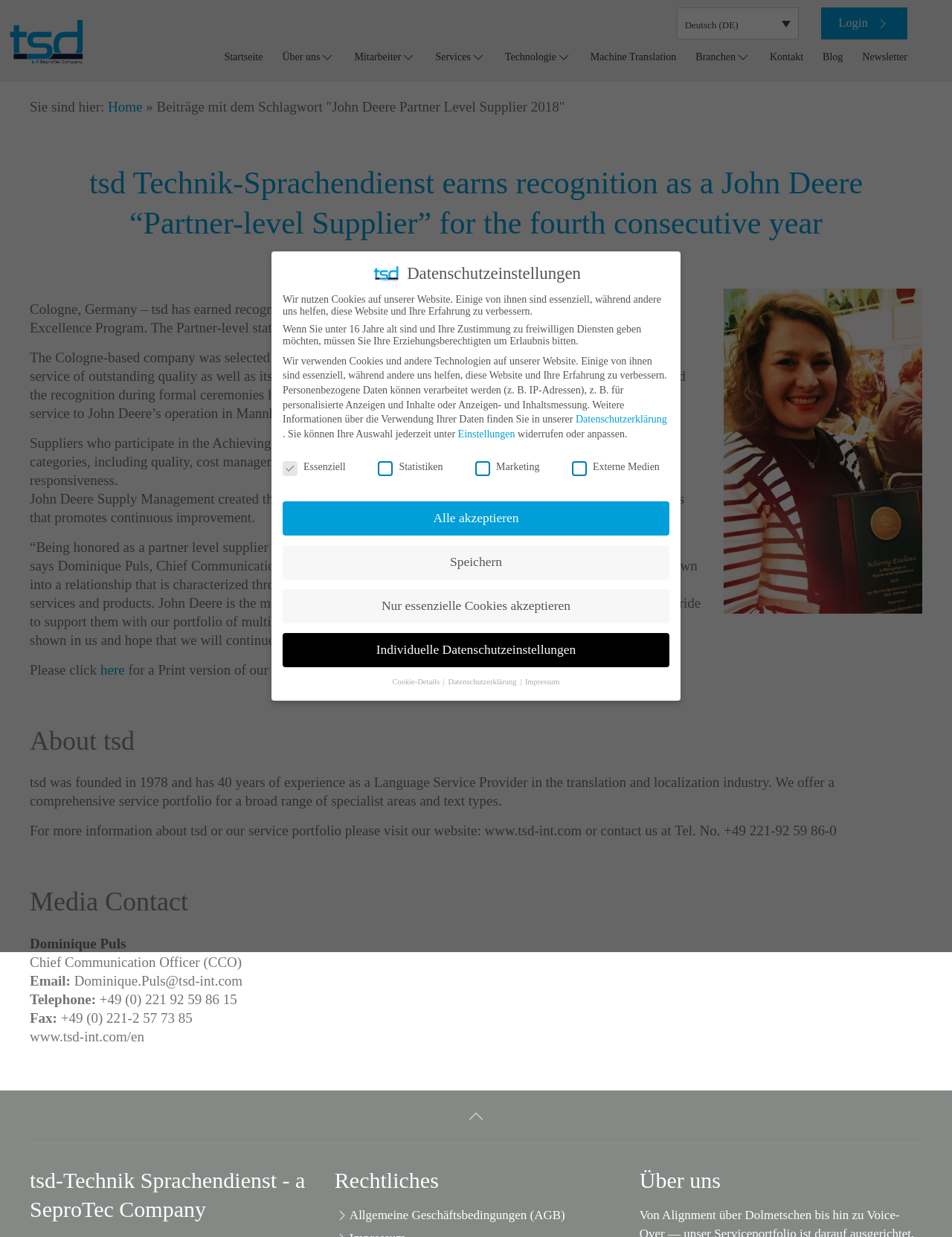Please provide a comprehensive answer to the question based on the screenshot: What is the language of the webpage?

I found the language of the webpage by looking at the top-right corner of the webpage, where it says 'Deutsch (DE)'. This indicates that the language of the webpage is Deutsch, which is German.